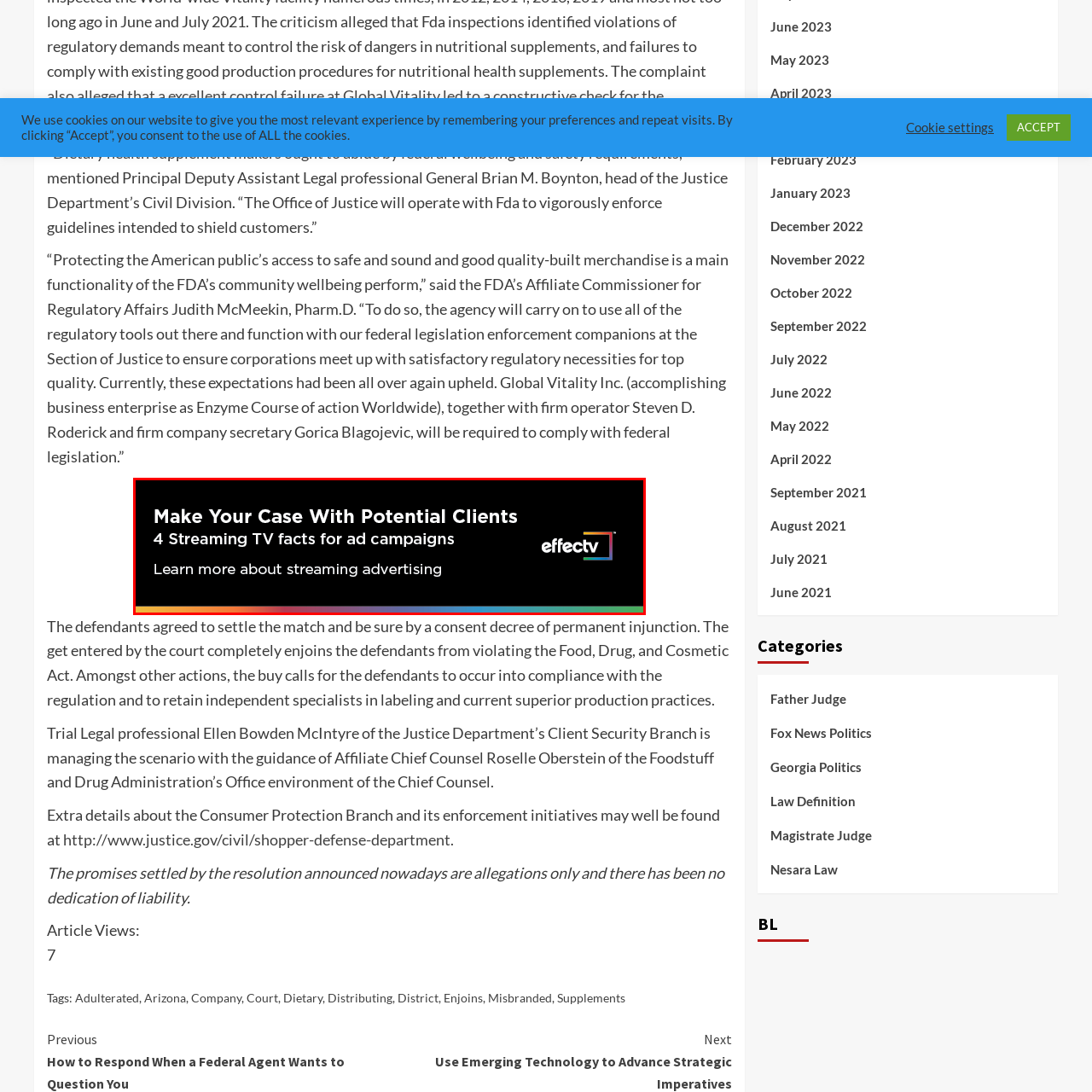Study the image enclosed in red and provide a single-word or short-phrase answer: What is the purpose of the call to action?

to learn more